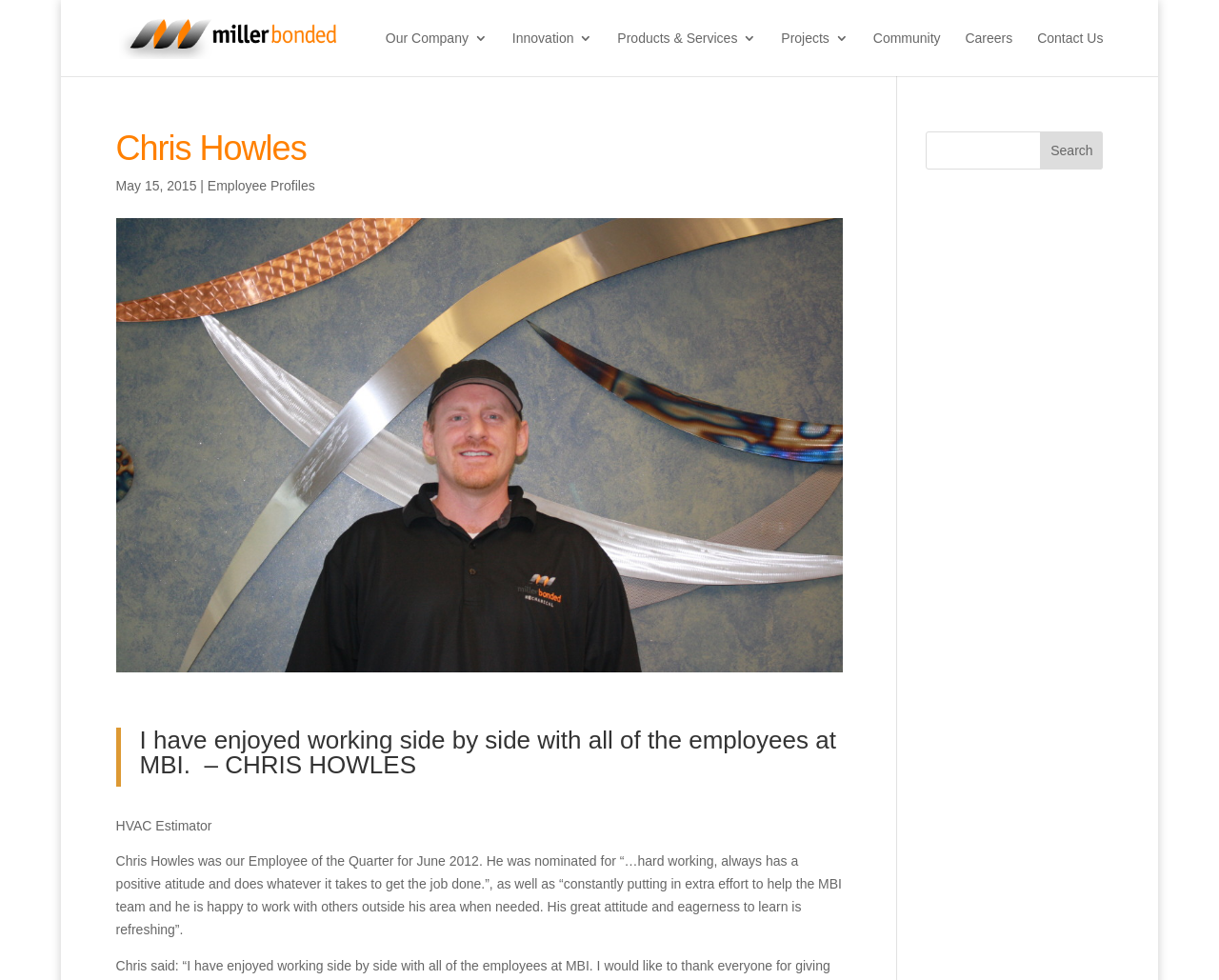Locate the bounding box coordinates of the element that should be clicked to execute the following instruction: "search".

[0.853, 0.134, 0.905, 0.173]